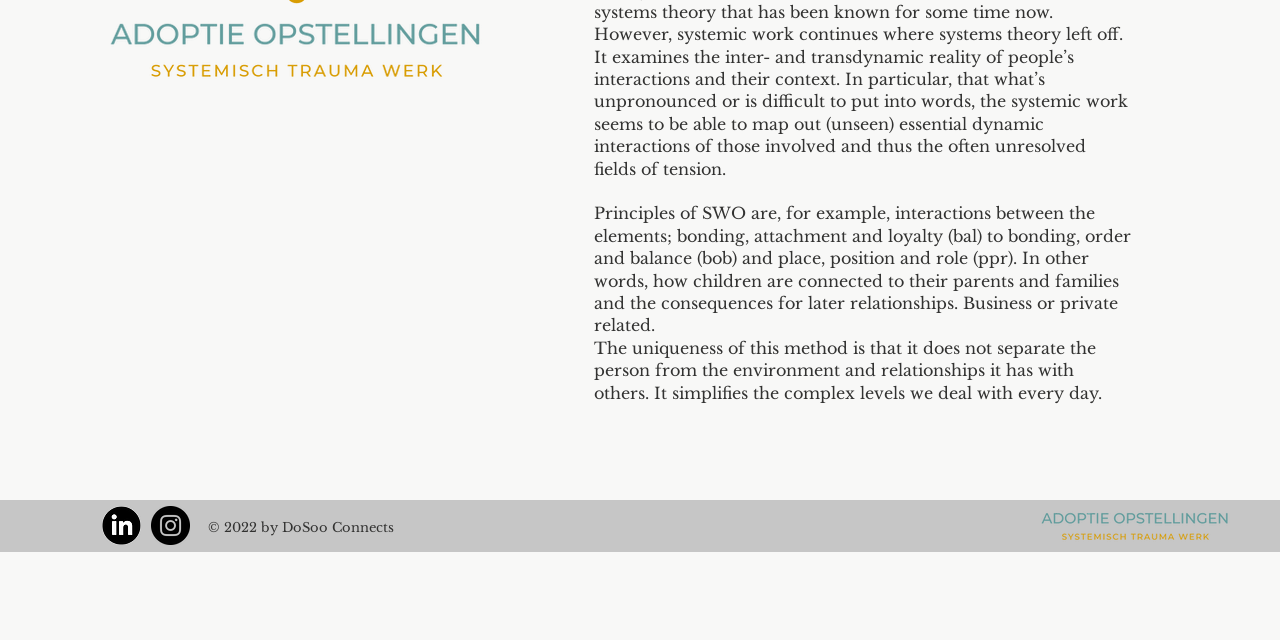Determine the bounding box coordinates for the UI element described. Format the coordinates as (top-left x, top-left y, bottom-right x, bottom-right y) and ensure all values are between 0 and 1. Element description: aria-label="Instagram"

[0.118, 0.791, 0.148, 0.852]